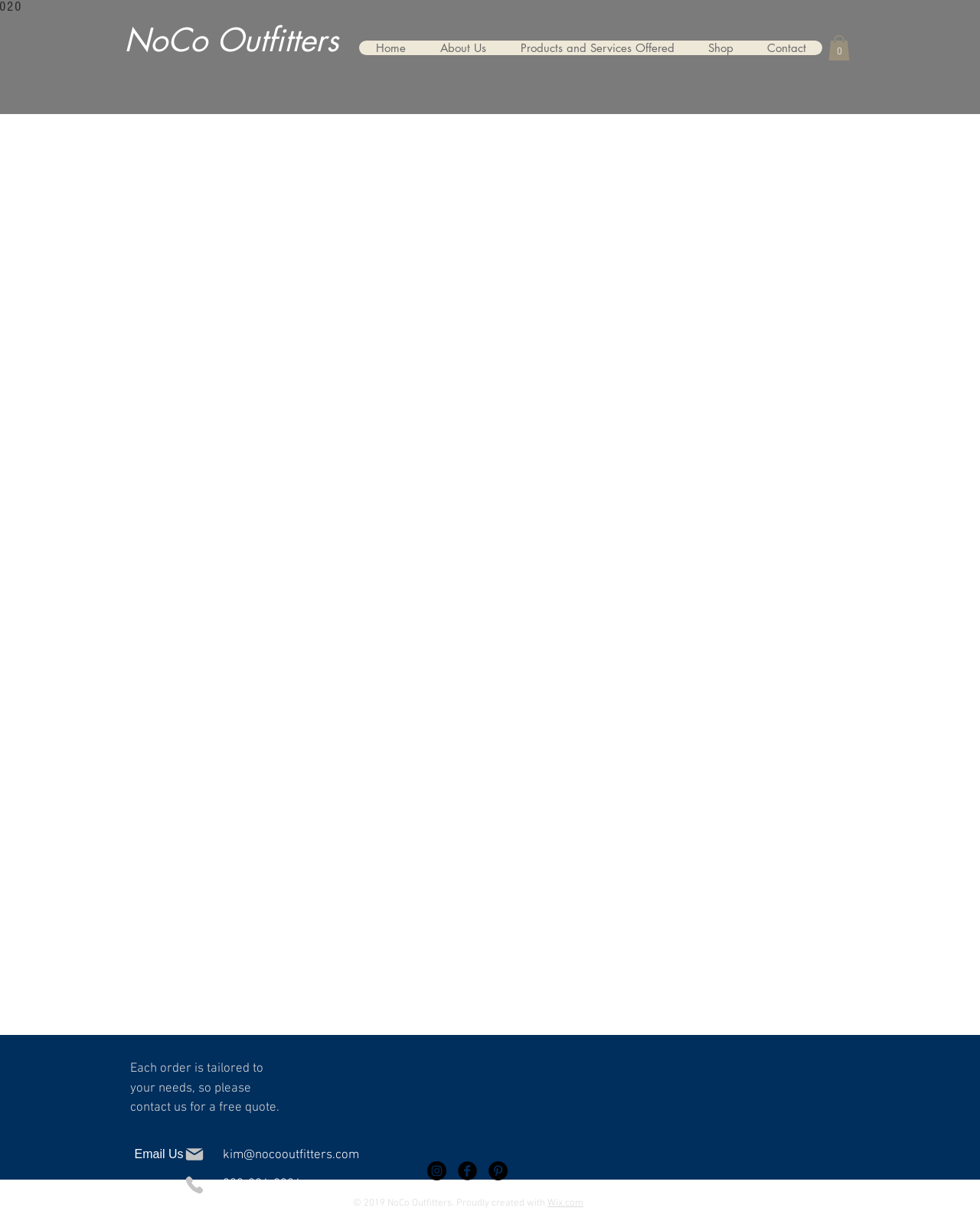Extract the bounding box coordinates of the UI element described by: "Home". The coordinates should include four float numbers ranging from 0 to 1, e.g., [left, top, right, bottom].

[0.366, 0.034, 0.431, 0.046]